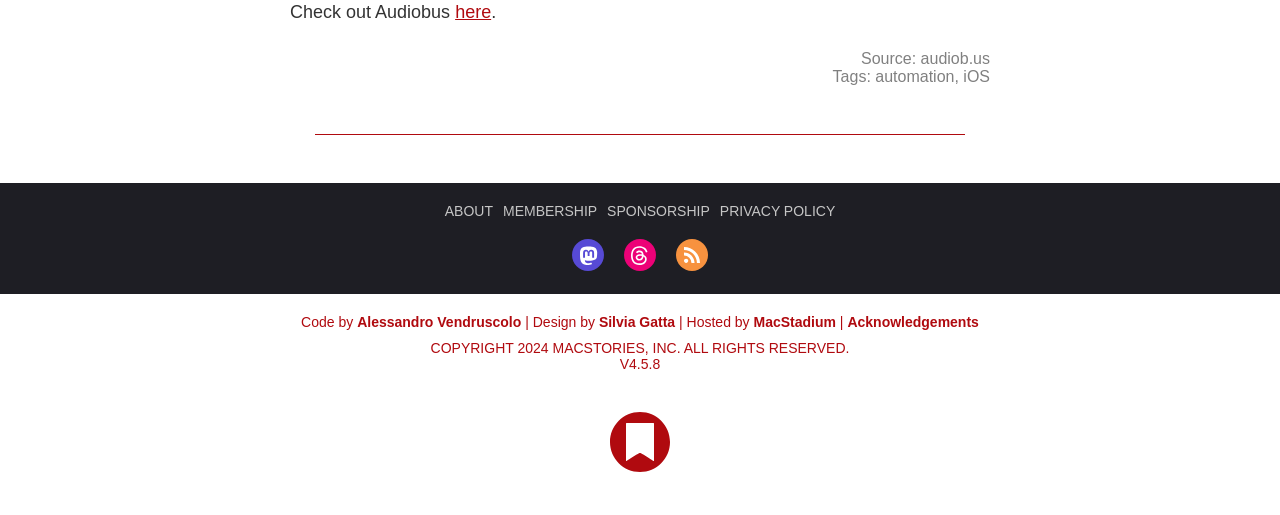Who designed the webpage?
Refer to the image and answer the question using a single word or phrase.

Silvia Gatta